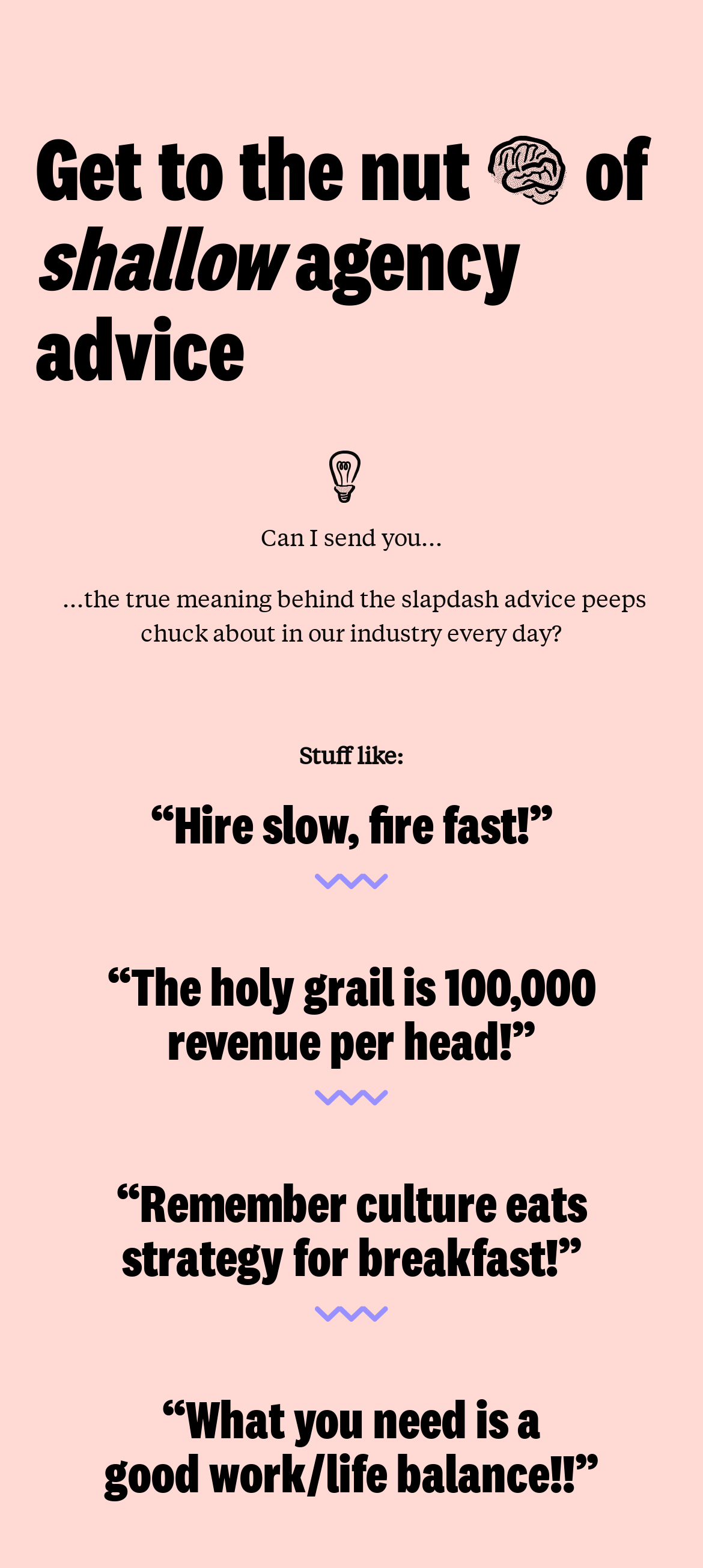What is the tone of the webpage?
Examine the image closely and answer the question with as much detail as possible.

The tone of the webpage appears to be critical, as it questions the validity of common advice given in the industry, implying that such advice may be shallow or misleading. The use of phrases like 'slapdash advice' and 'unpack it' suggests a critical and analytical tone.